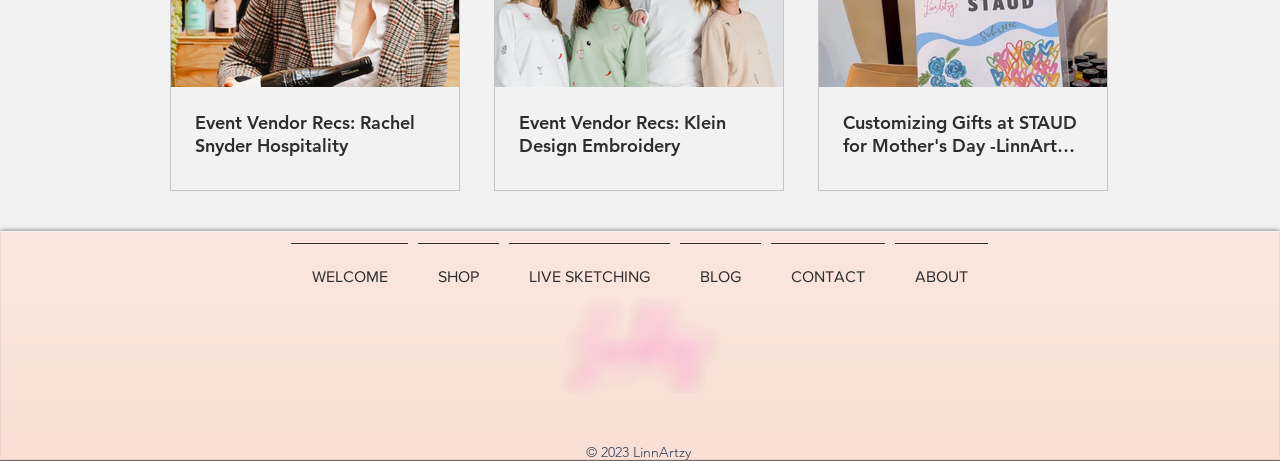How many social media links are there?
Using the details from the image, give an elaborate explanation to answer the question.

There are four social media links in the social bar section, which are Pinterest, TikTok, Facebook, and Instagram.